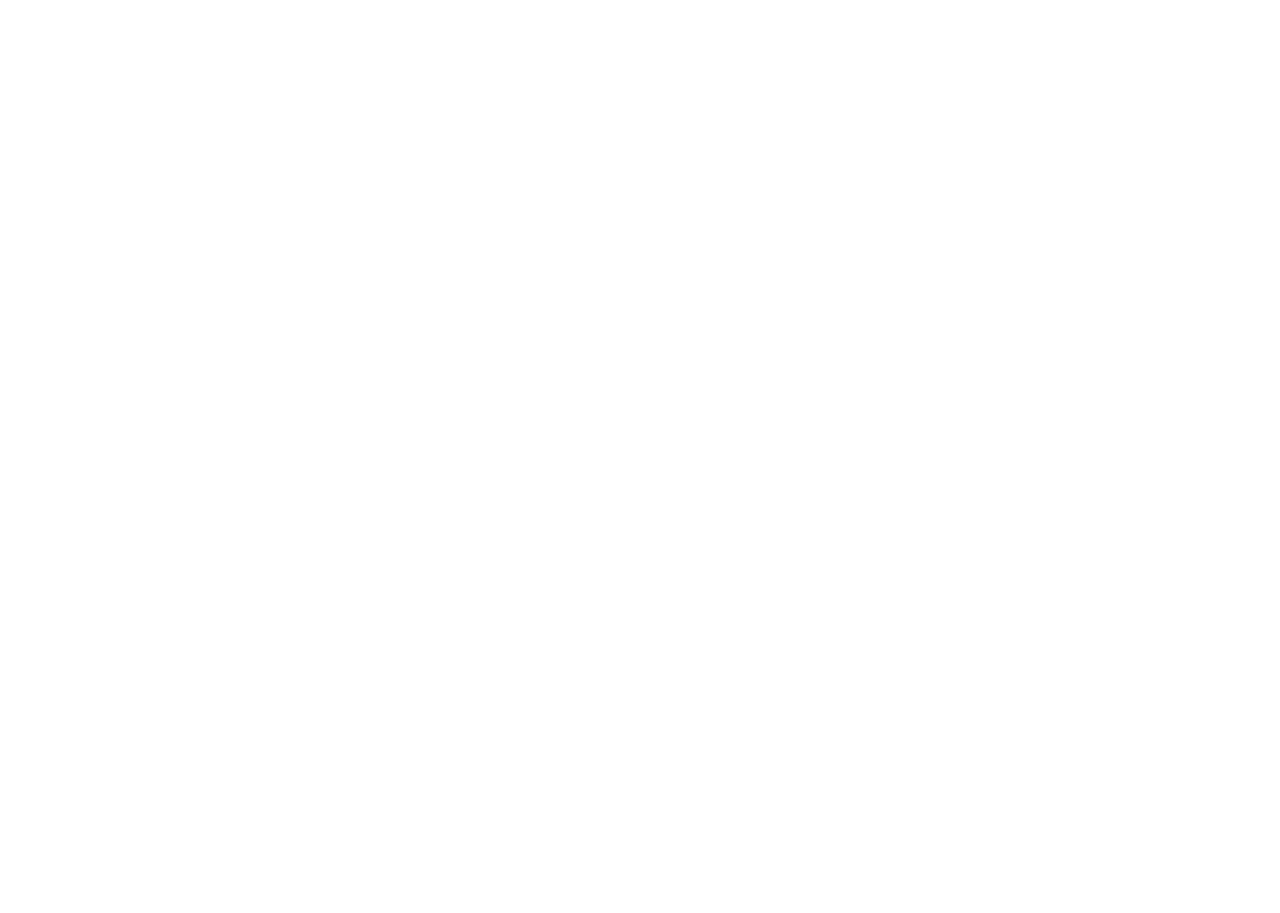What is the tagline of Stovendo?
Based on the image, answer the question in a detailed manner.

The tagline of Stovendo can be found in the text 'power your retail growth', which is located at the bottom of the page.